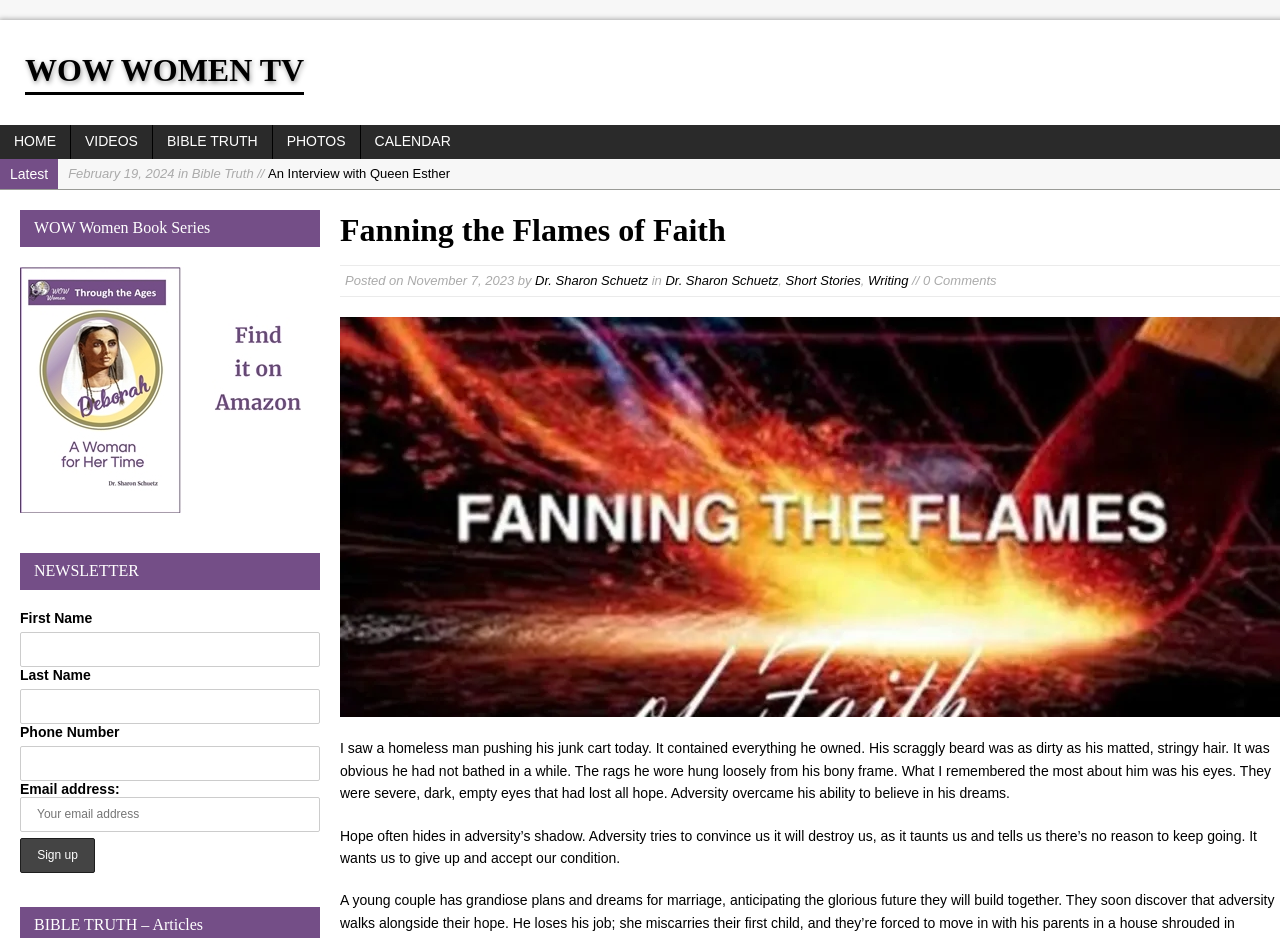What is the purpose of the form at the bottom of the webpage?
With the help of the image, please provide a detailed response to the question.

The form at the bottom of the webpage contains fields for first name, last name, phone number, and email address, and a button labeled 'Sign up', indicating that it is used to sign up for a newsletter.